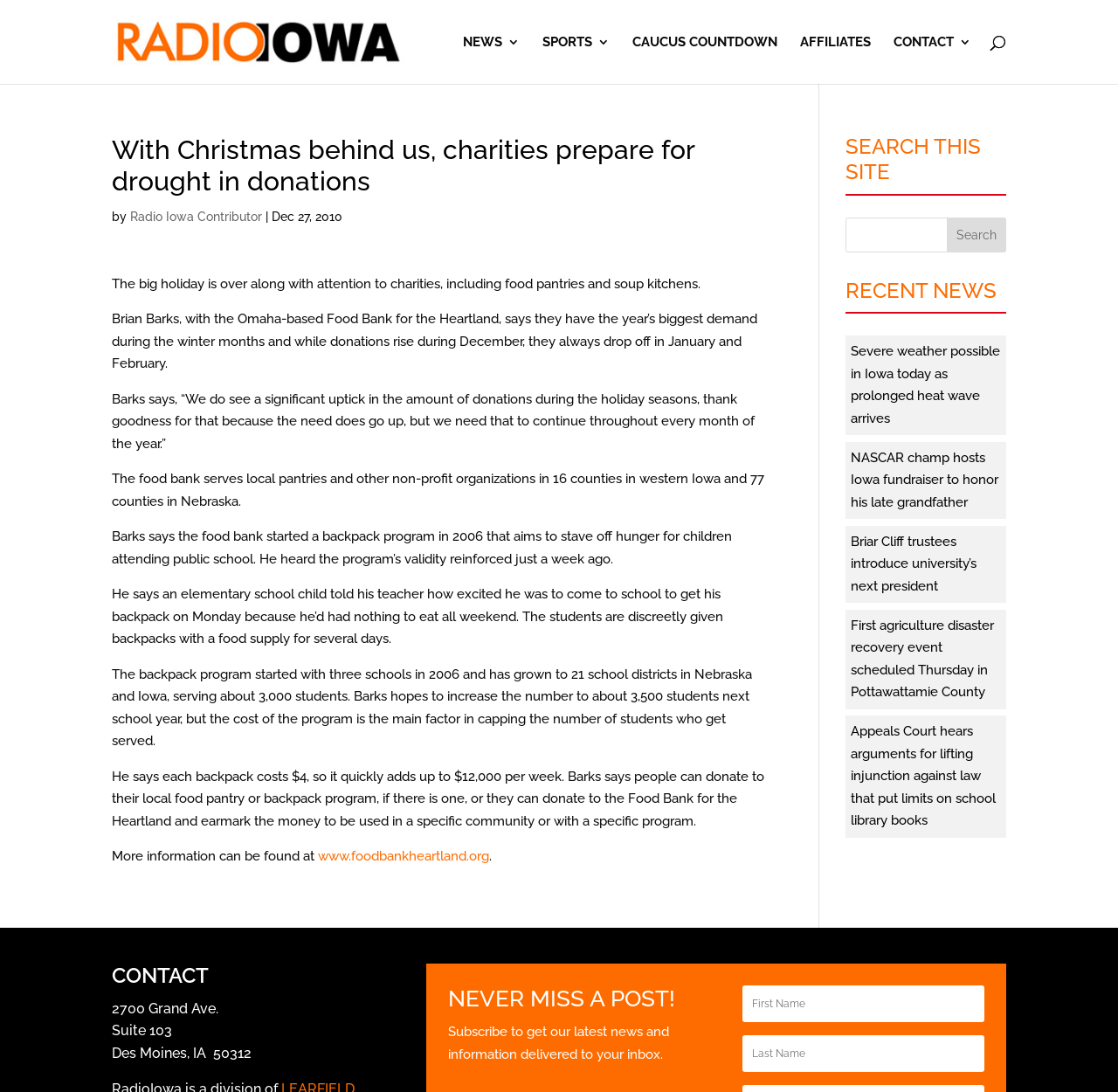Provide a comprehensive caption for the webpage.

This webpage is about a news article from Radio Iowa, with the title "With Christmas behind us, charities prepare for drought in donations". The article discusses how charities, including food pantries and soup kitchens, experience a decrease in donations after the holiday season. 

At the top of the page, there are several links to different sections of the website, including "NEWS", "SPORTS", "CAUCUS COUNTDOWN", "AFFILIATES", and "CONTACT". There is also a search bar at the top right corner of the page.

The main article is divided into several paragraphs, with a heading at the top that matches the title of the webpage. The article quotes Brian Barks from the Omaha-based Food Bank for the Heartland, who explains that the food bank serves local pantries and non-profit organizations in 16 counties in western Iowa and 77 counties in Nebraska. The article also discusses the food bank's backpack program, which aims to provide food for children attending public school.

On the right side of the page, there is a section titled "RECENT NEWS" that lists several news articles with links to each article. Below this section, there is a "SEARCH THIS SITE" section with a search bar and a button to submit the search query.

At the bottom of the page, there is a section with the contact information for Radio Iowa, including the address and a heading that says "NEVER MISS A POST!" with a subscription form to receive the latest news and information via email.